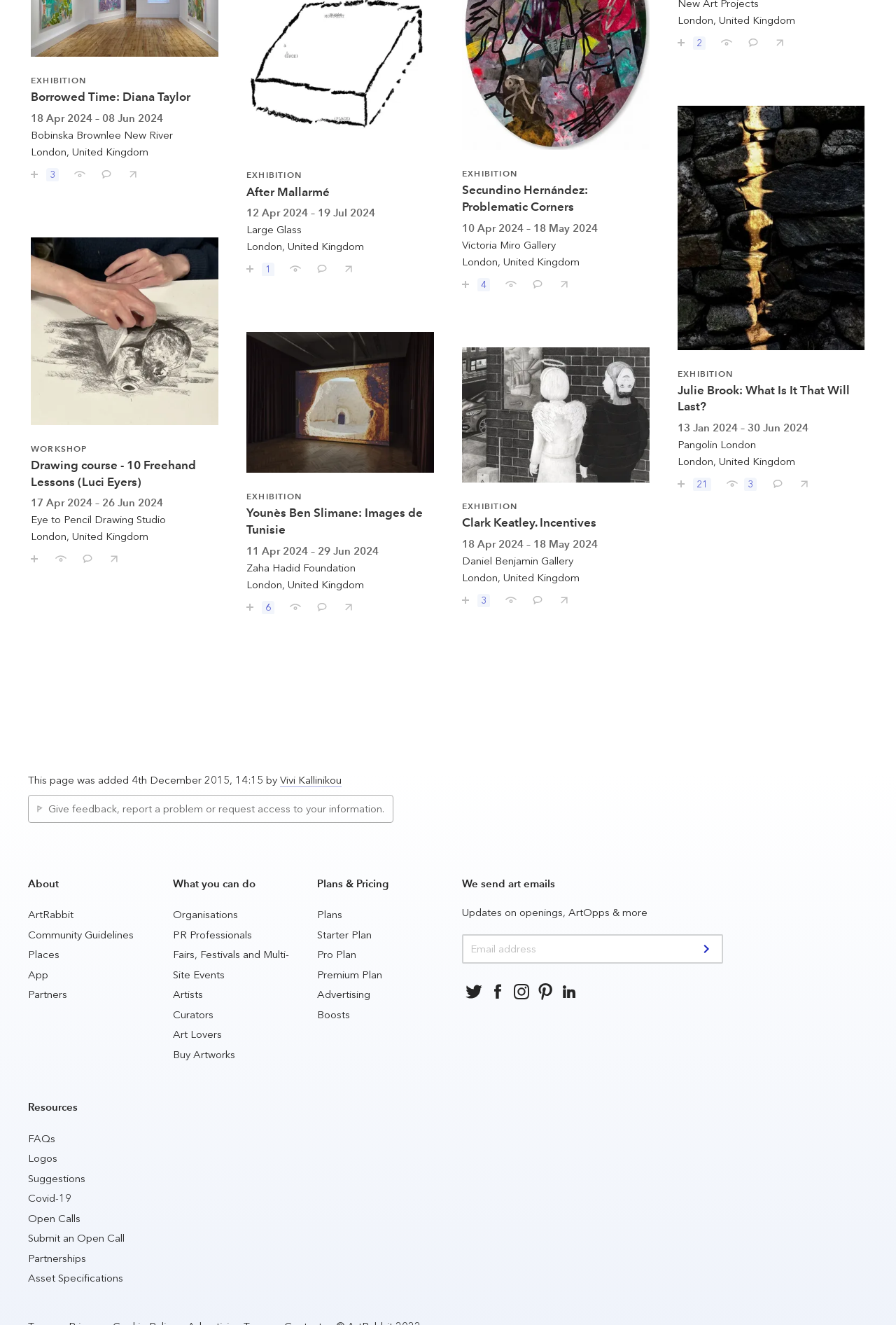What is the name of the exhibition in the third article?
Carefully analyze the image and provide a thorough answer to the question.

I found the name of the exhibition in the third article by looking at the link element with the text 'Younès Ben Slimane: Images de Tunisie' which is a child of the third article element.